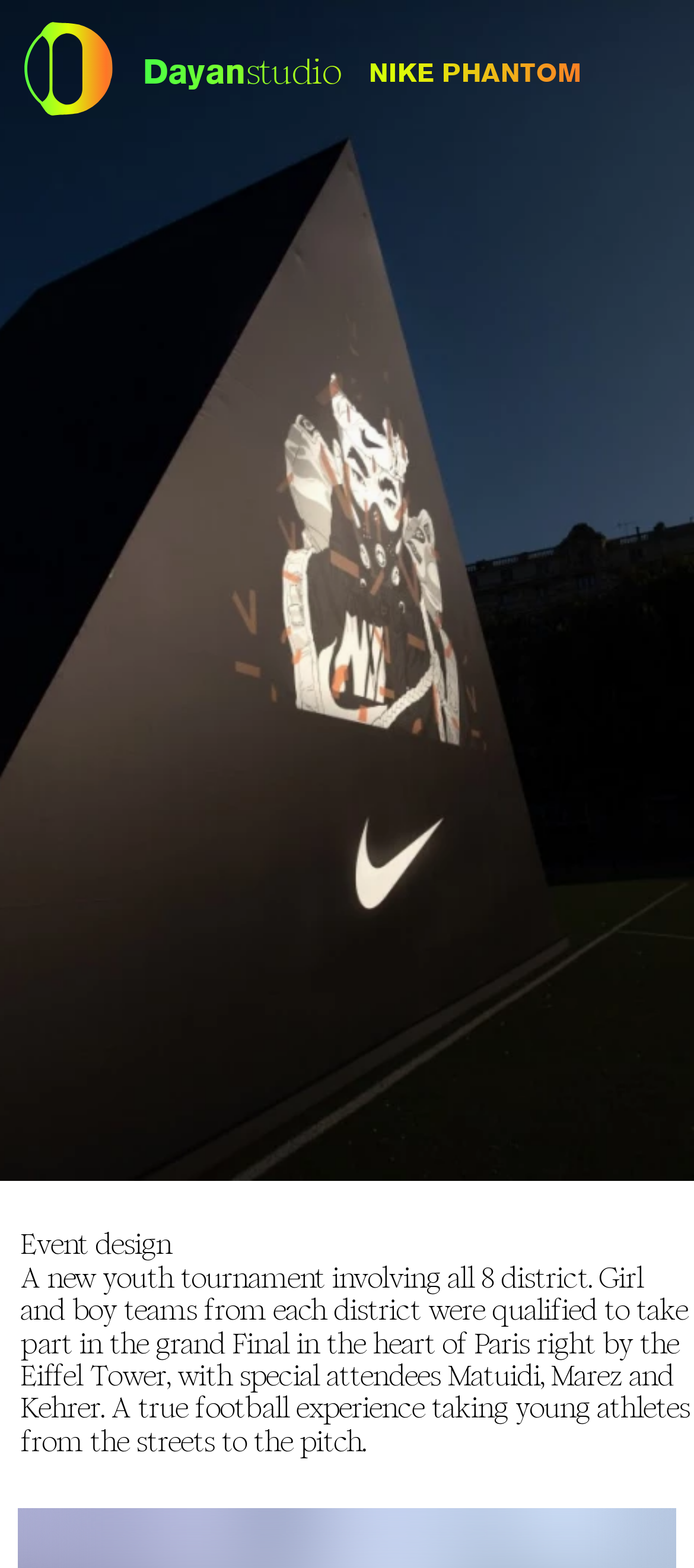What is the name of the studio?
Give a one-word or short-phrase answer derived from the screenshot.

Dayan Studio